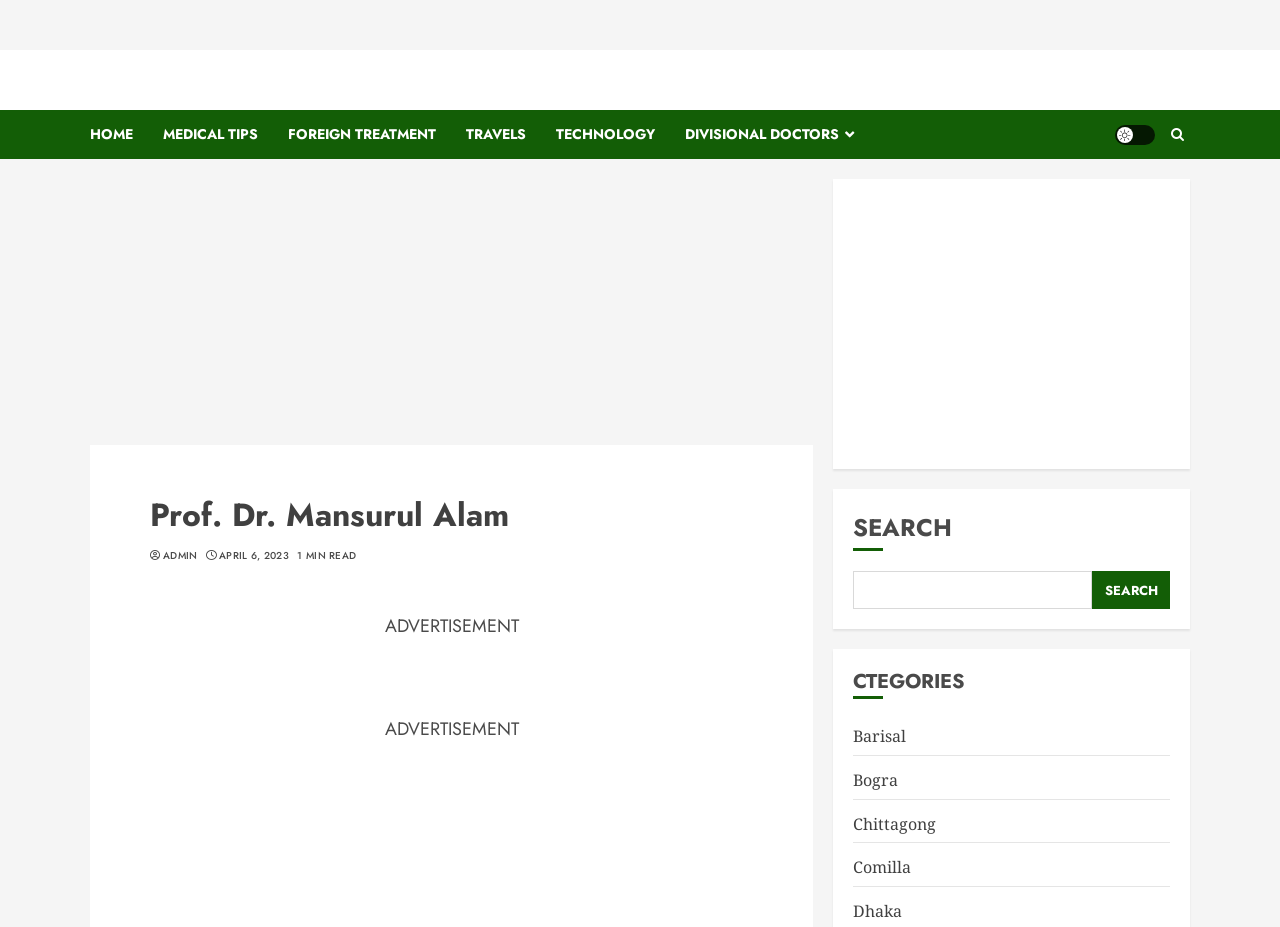Determine the bounding box coordinates of the area to click in order to meet this instruction: "view medical tips".

[0.127, 0.119, 0.225, 0.172]